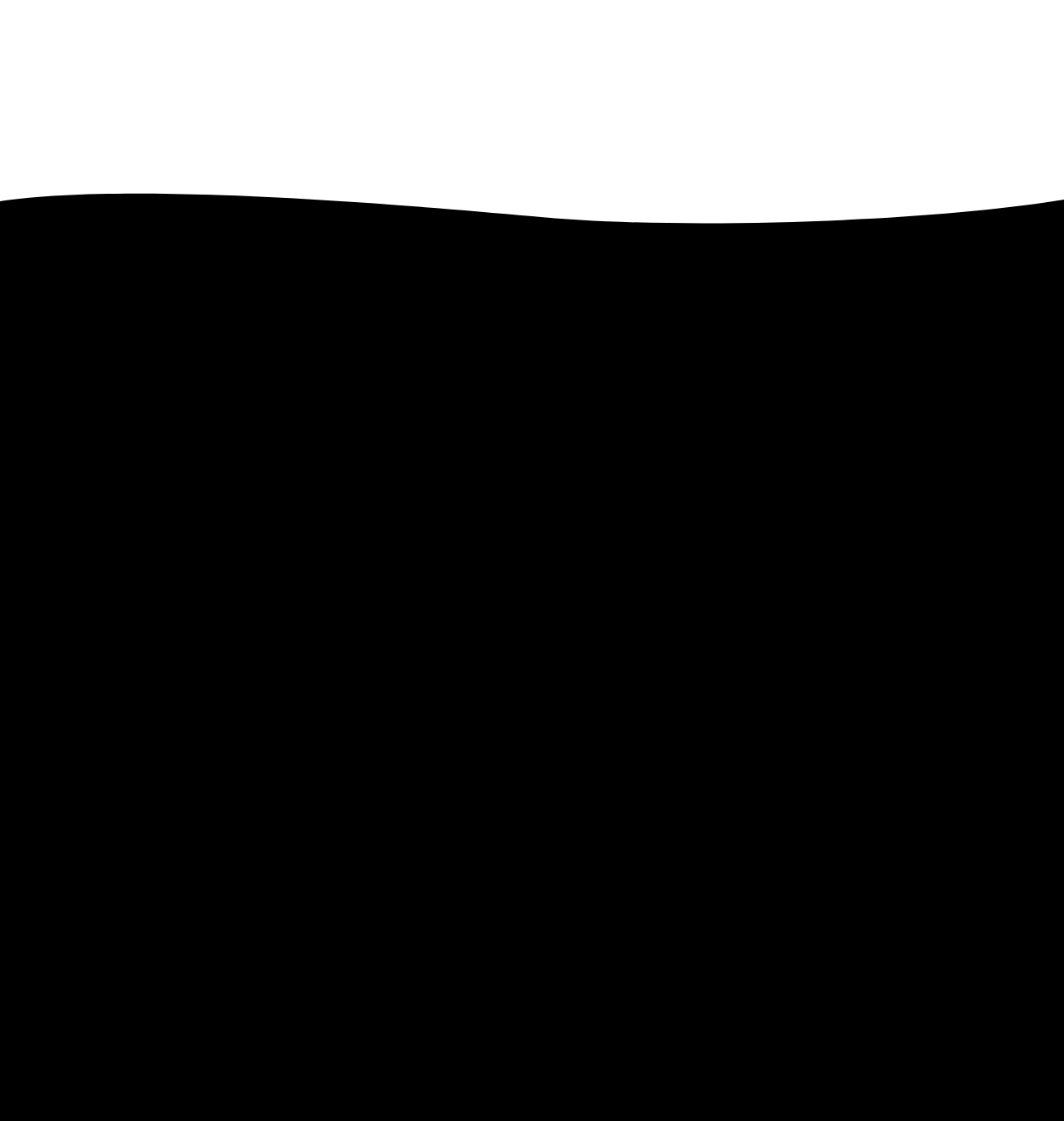What is the store's phone number?
Look at the image and answer with only one word or phrase.

740-773-5966